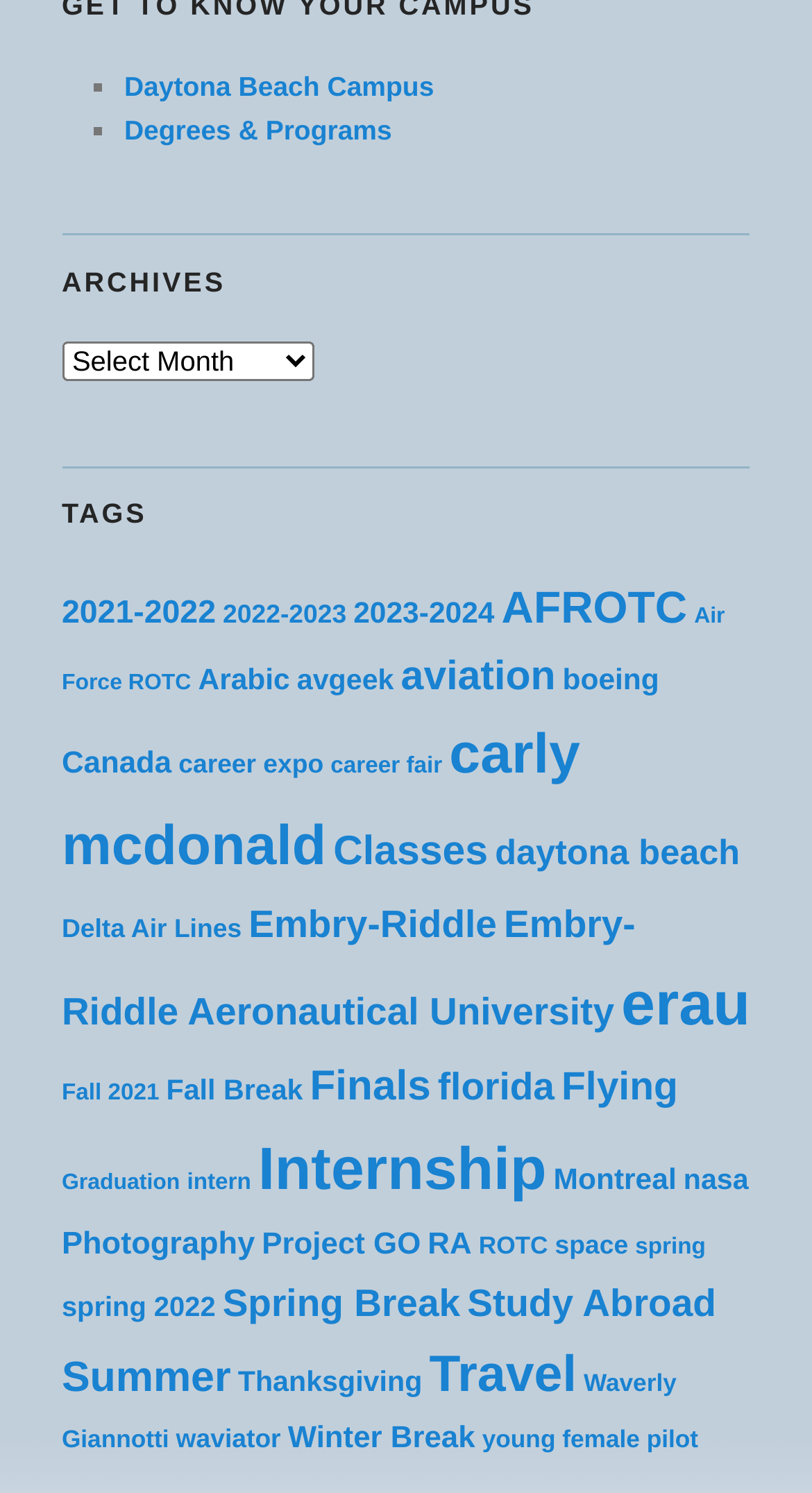Can you pinpoint the bounding box coordinates for the clickable element required for this instruction: "View Plantation Breakfast"? The coordinates should be four float numbers between 0 and 1, i.e., [left, top, right, bottom].

None